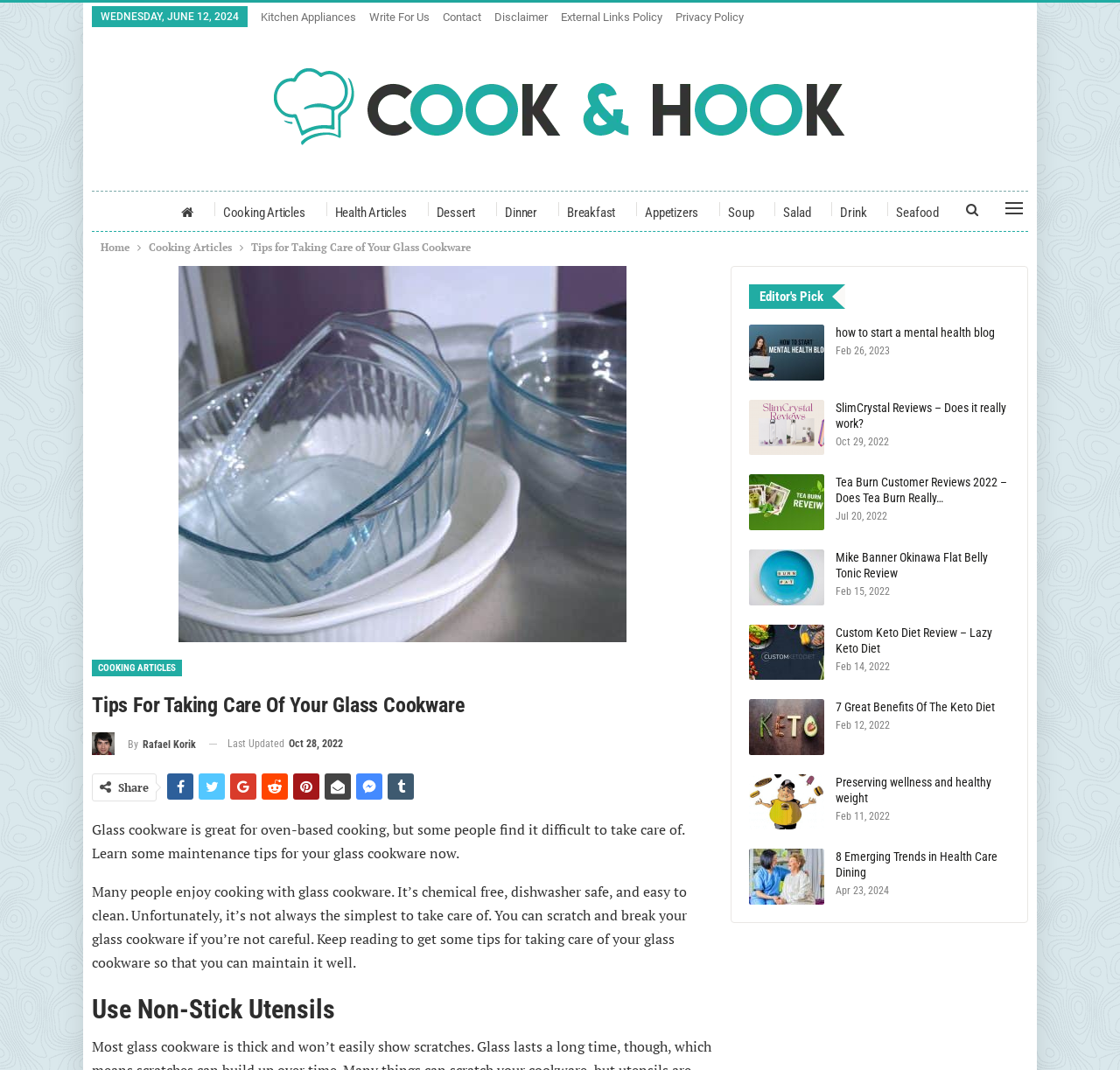What is the date of the last updated article in the primary sidebar?
Please answer using one word or phrase, based on the screenshot.

Apr 23, 2024